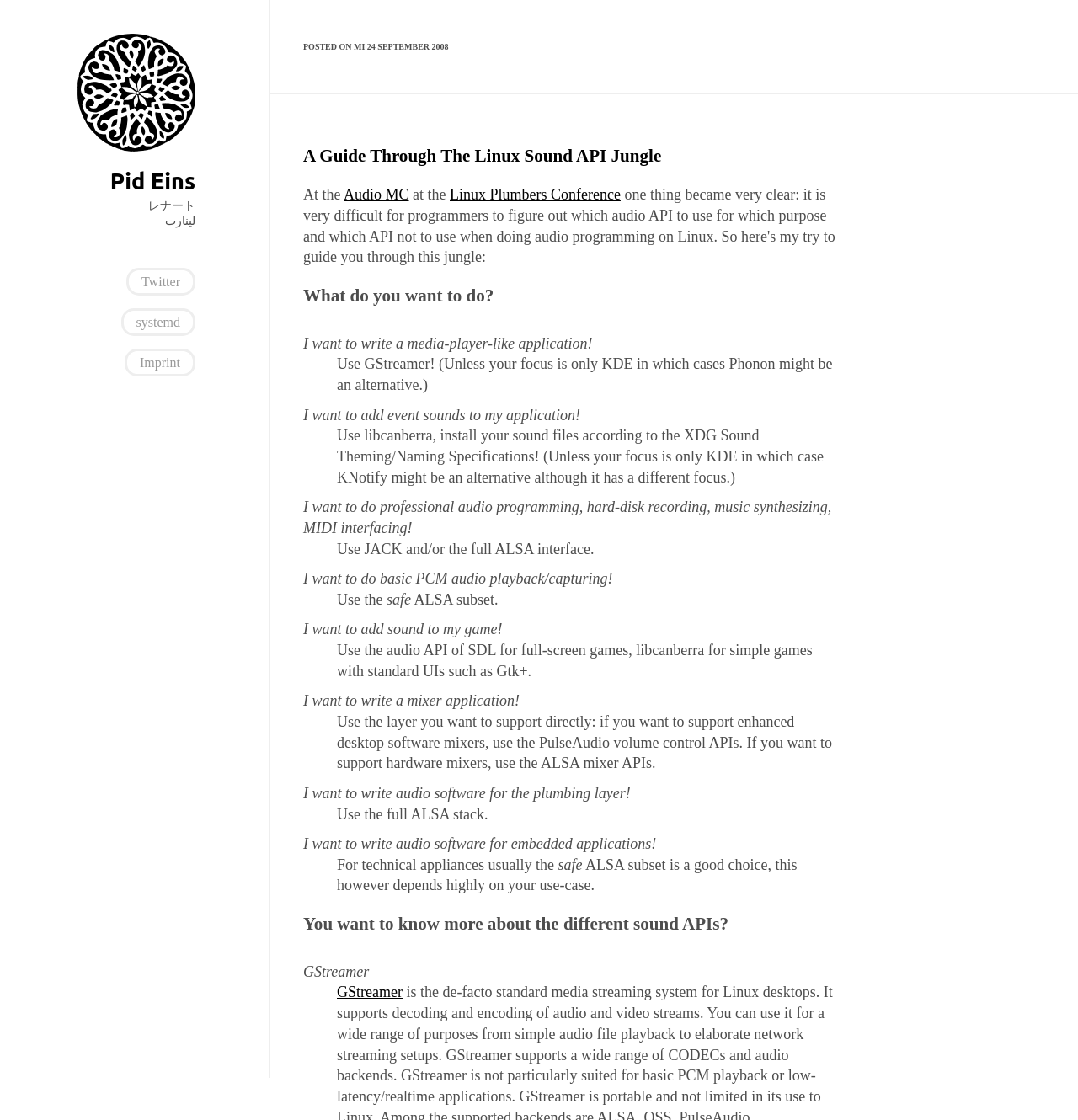Given the element description: "Pid Eins", predict the bounding box coordinates of the UI element it refers to, using four float numbers between 0 and 1, i.e., [left, top, right, bottom].

[0.102, 0.15, 0.181, 0.173]